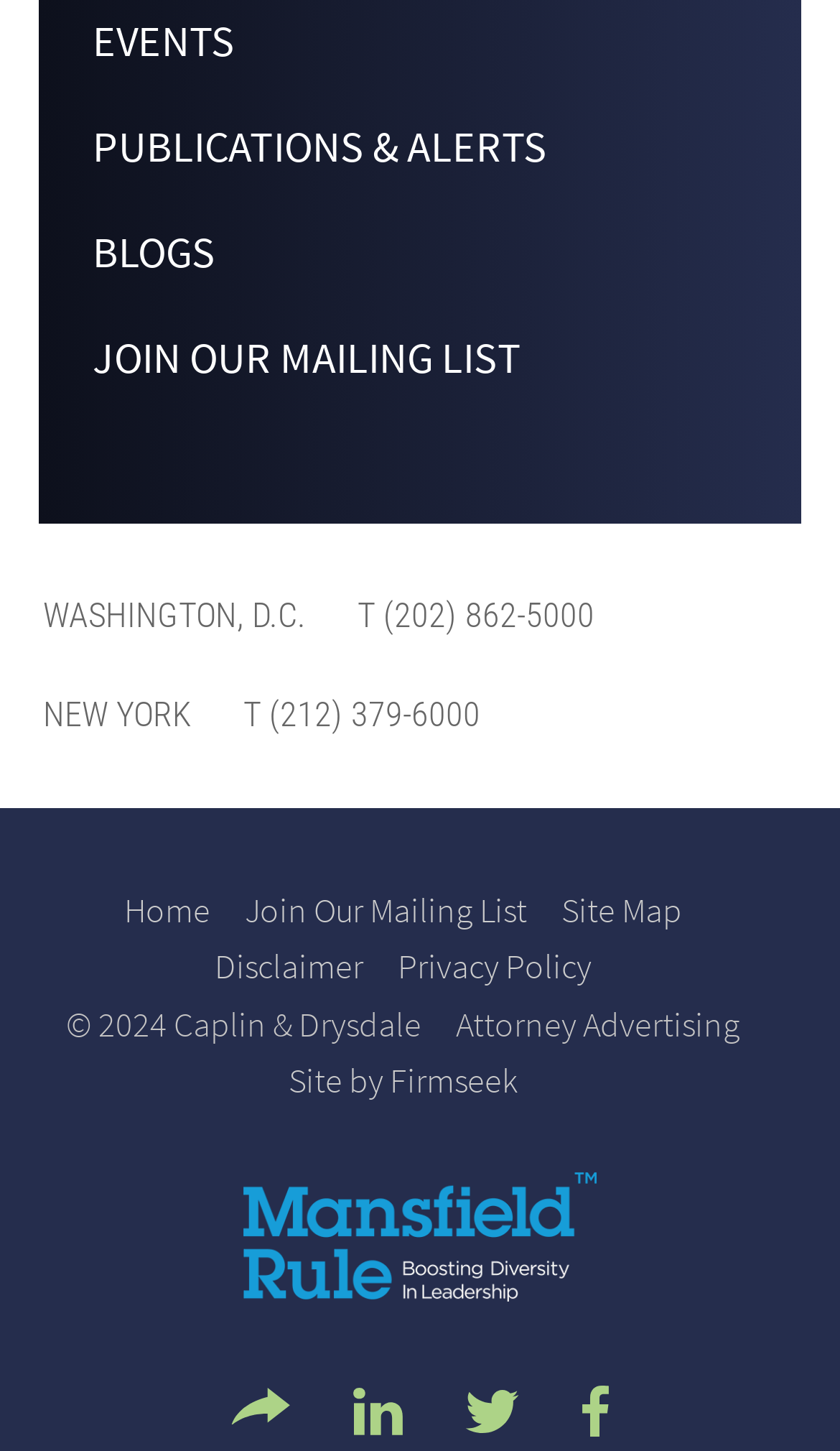Respond to the following question using a concise word or phrase: 
What is the purpose of the 'Join Our Mailing List' link?

To join a mailing list